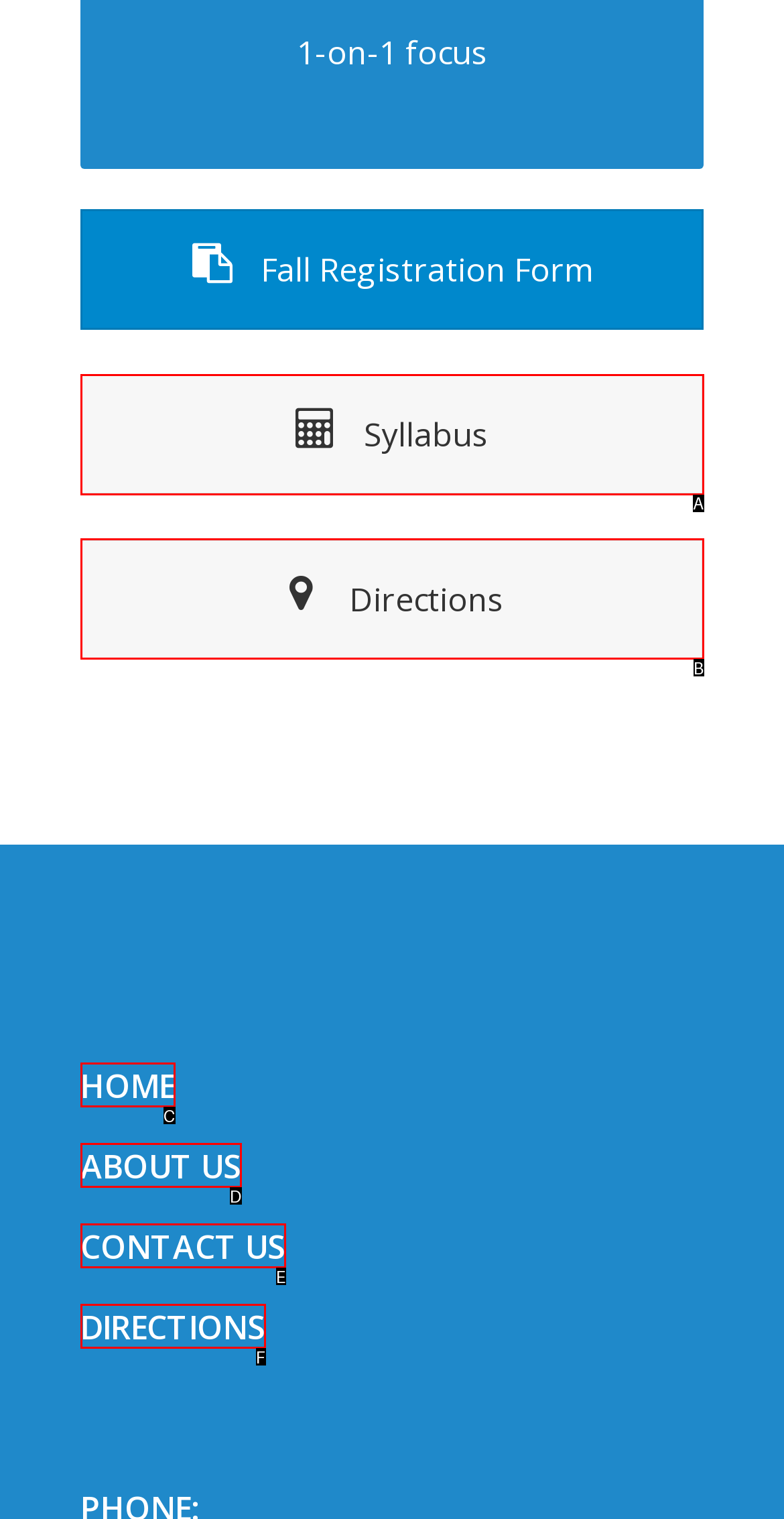Determine which HTML element best suits the description: Home. Reply with the letter of the matching option.

C